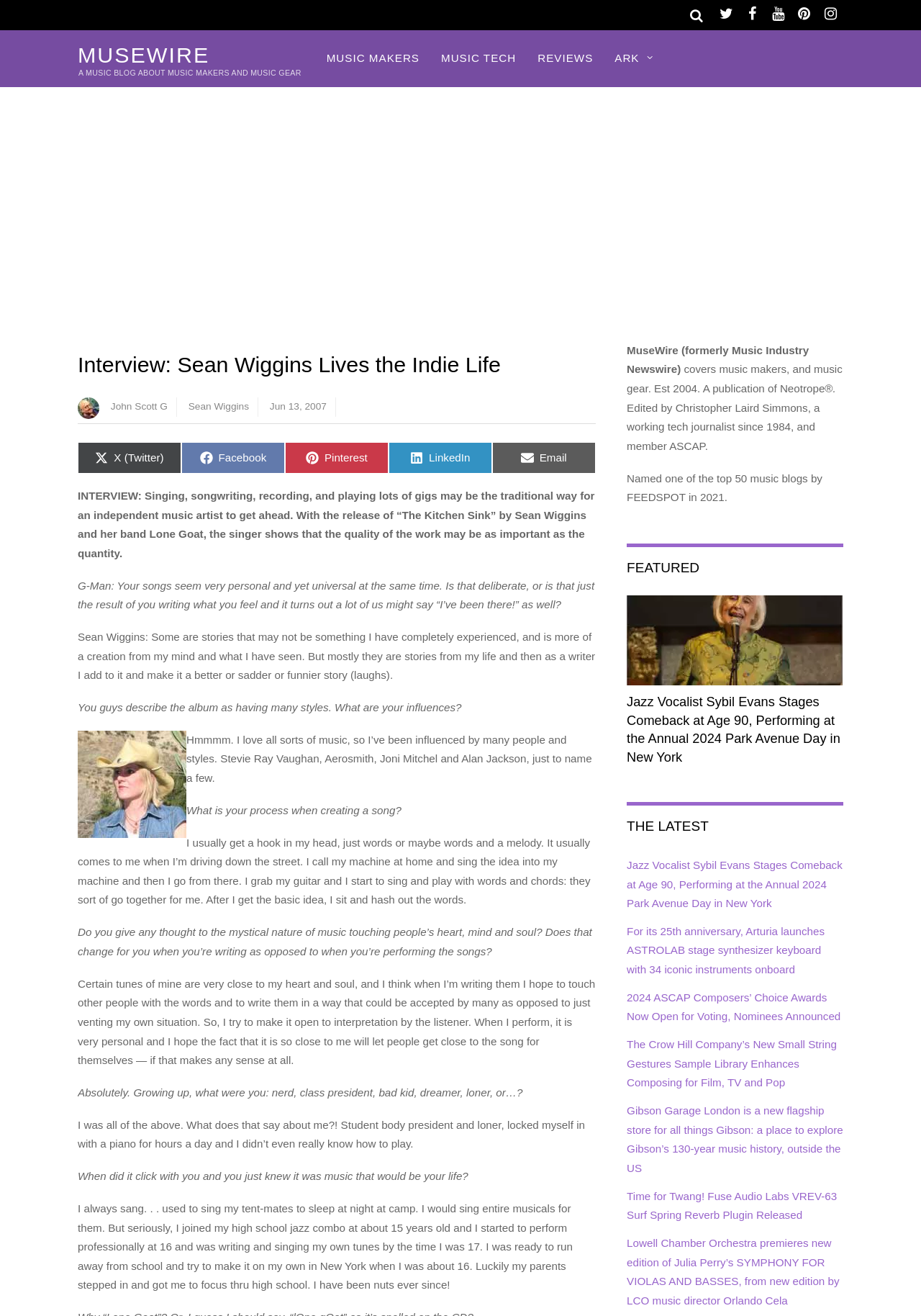Give the bounding box coordinates for this UI element: "MuseWire". The coordinates should be four float numbers between 0 and 1, arranged as [left, top, right, bottom].

[0.084, 0.032, 0.227, 0.051]